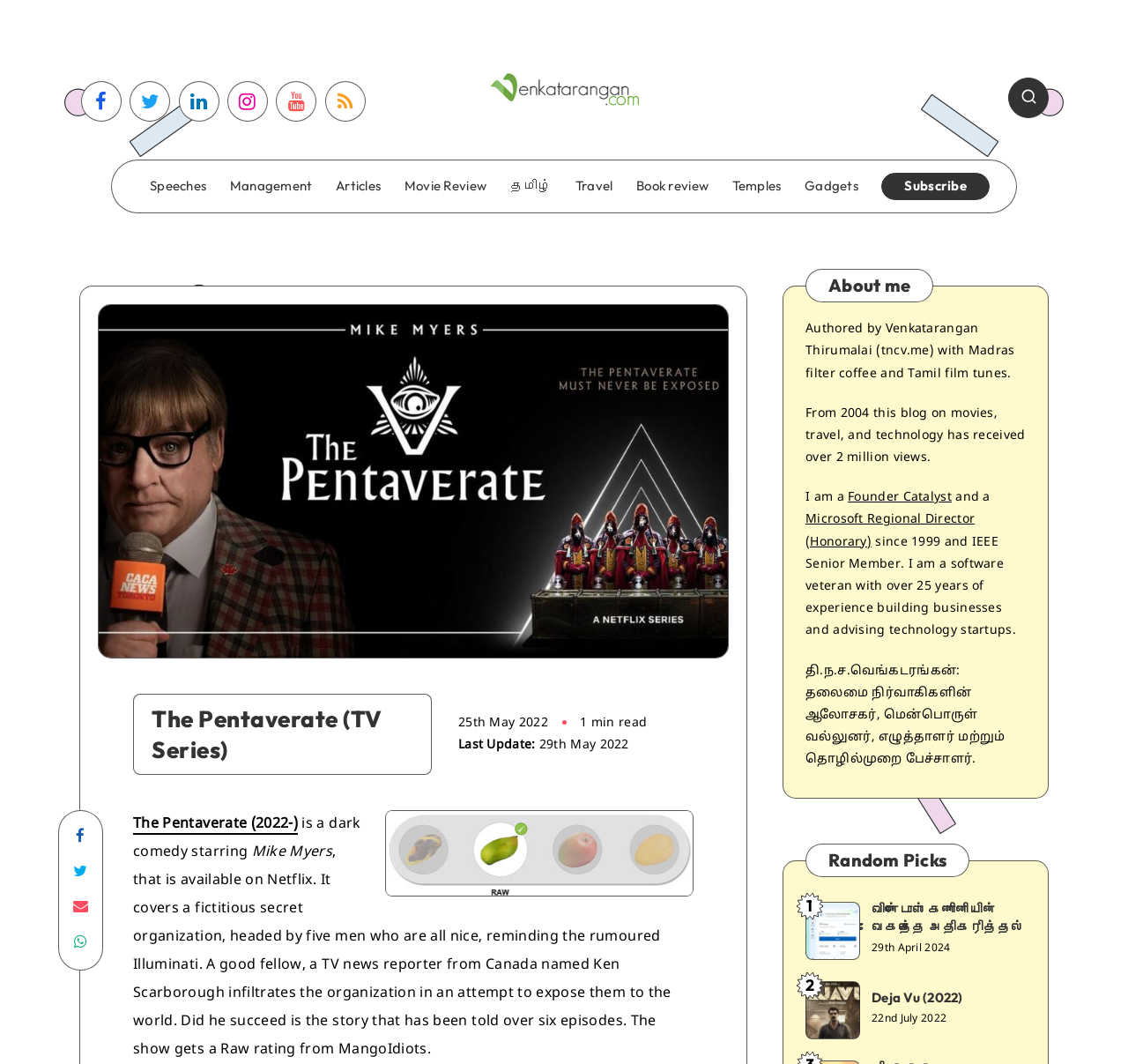Can you find and provide the title of the webpage?

The Pentaverate (TV Series)